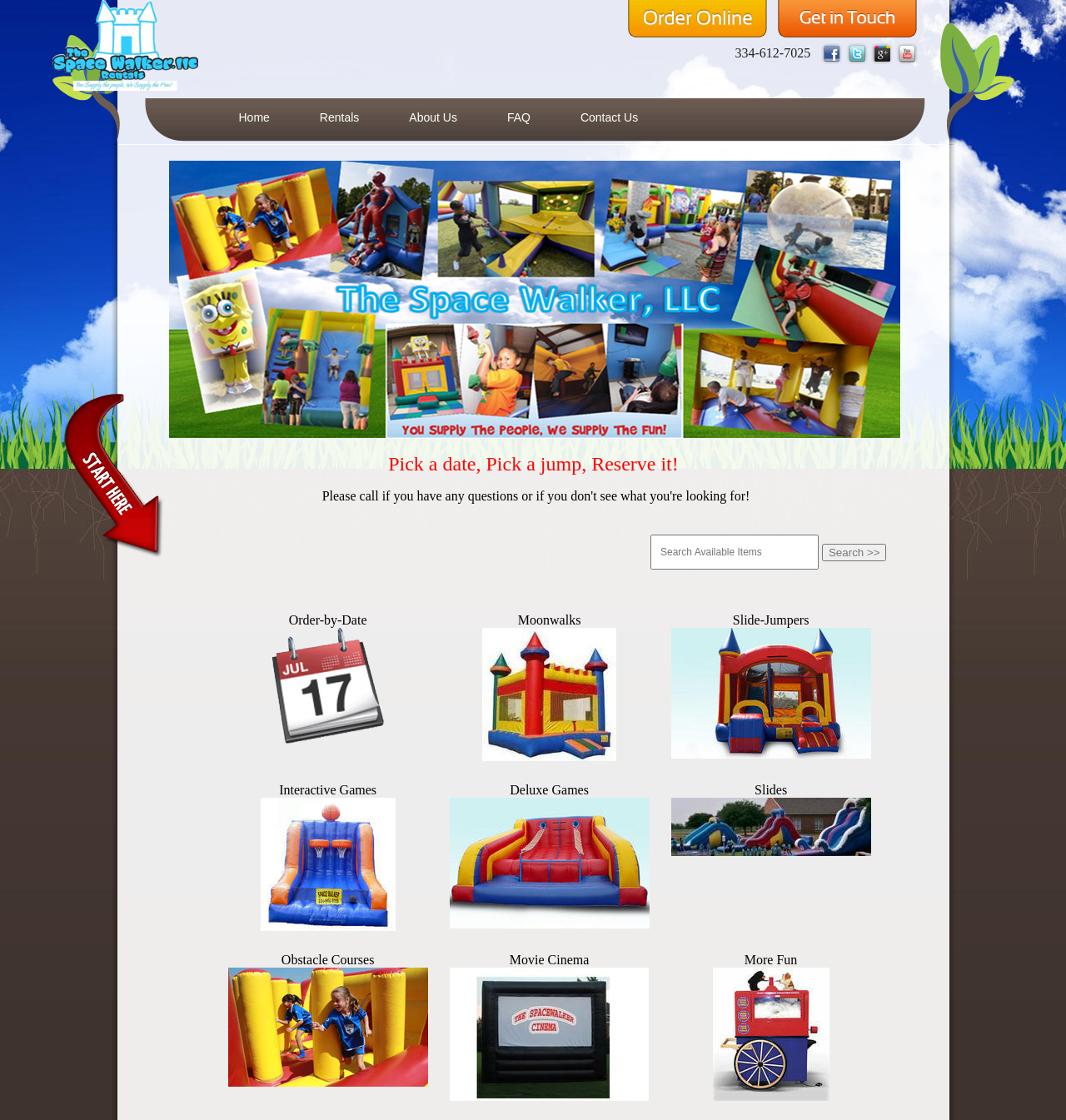Using the webpage screenshot and the element description parent_node: More Fun, determine the bounding box coordinates. Specify the coordinates in the format (top-left x, top-left y, bottom-right x, bottom-right y) with values ranging from 0 to 1.

[0.668, 0.972, 0.778, 0.985]